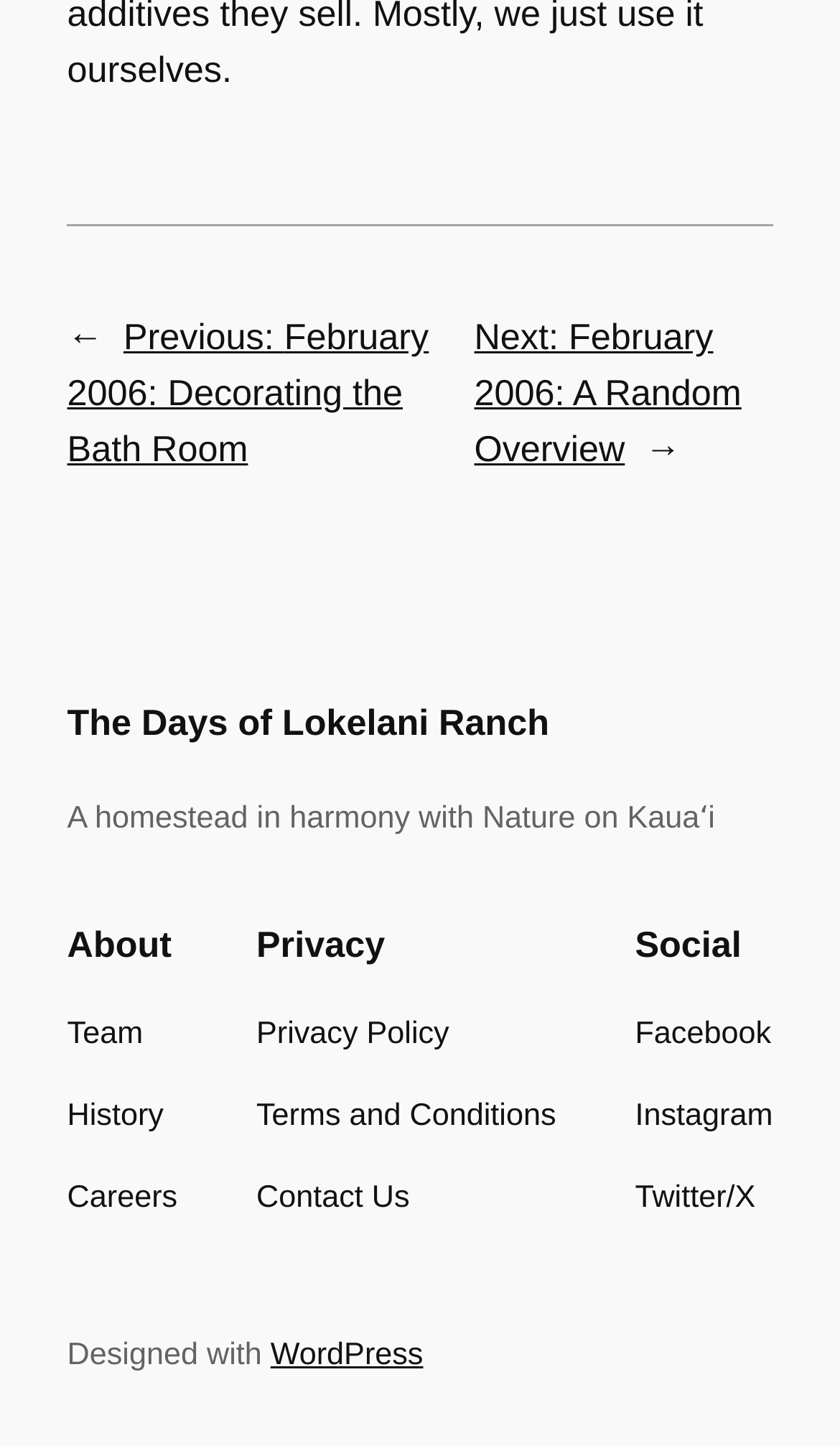How many navigation sections are on the webpage?
Based on the image content, provide your answer in one word or a short phrase.

4